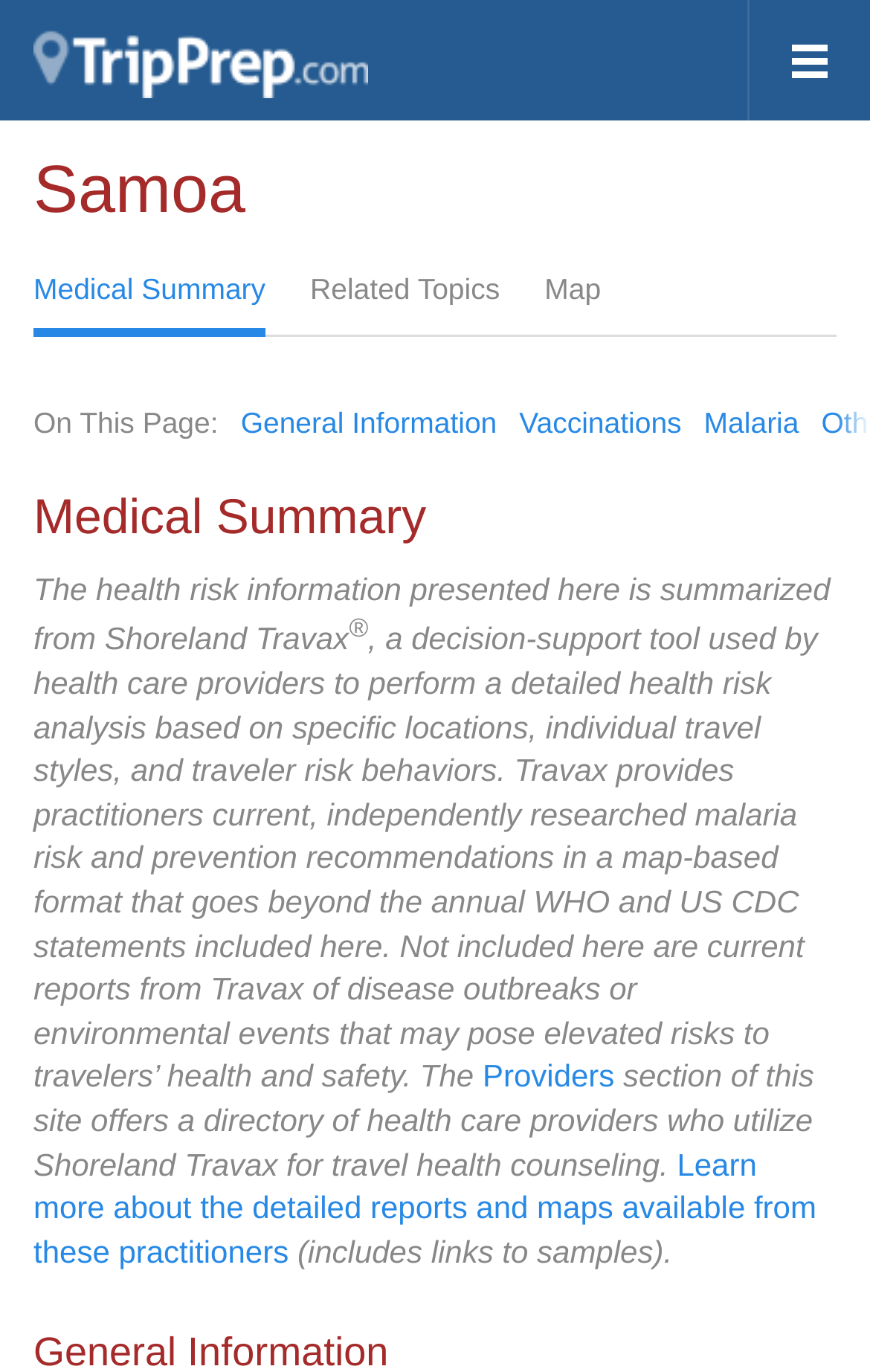Determine the bounding box coordinates of the clickable region to execute the instruction: "Click on Shoreland Travax link". The coordinates should be four float numbers between 0 and 1, denoted as [left, top, right, bottom].

[0.0, 0.0, 0.462, 0.088]